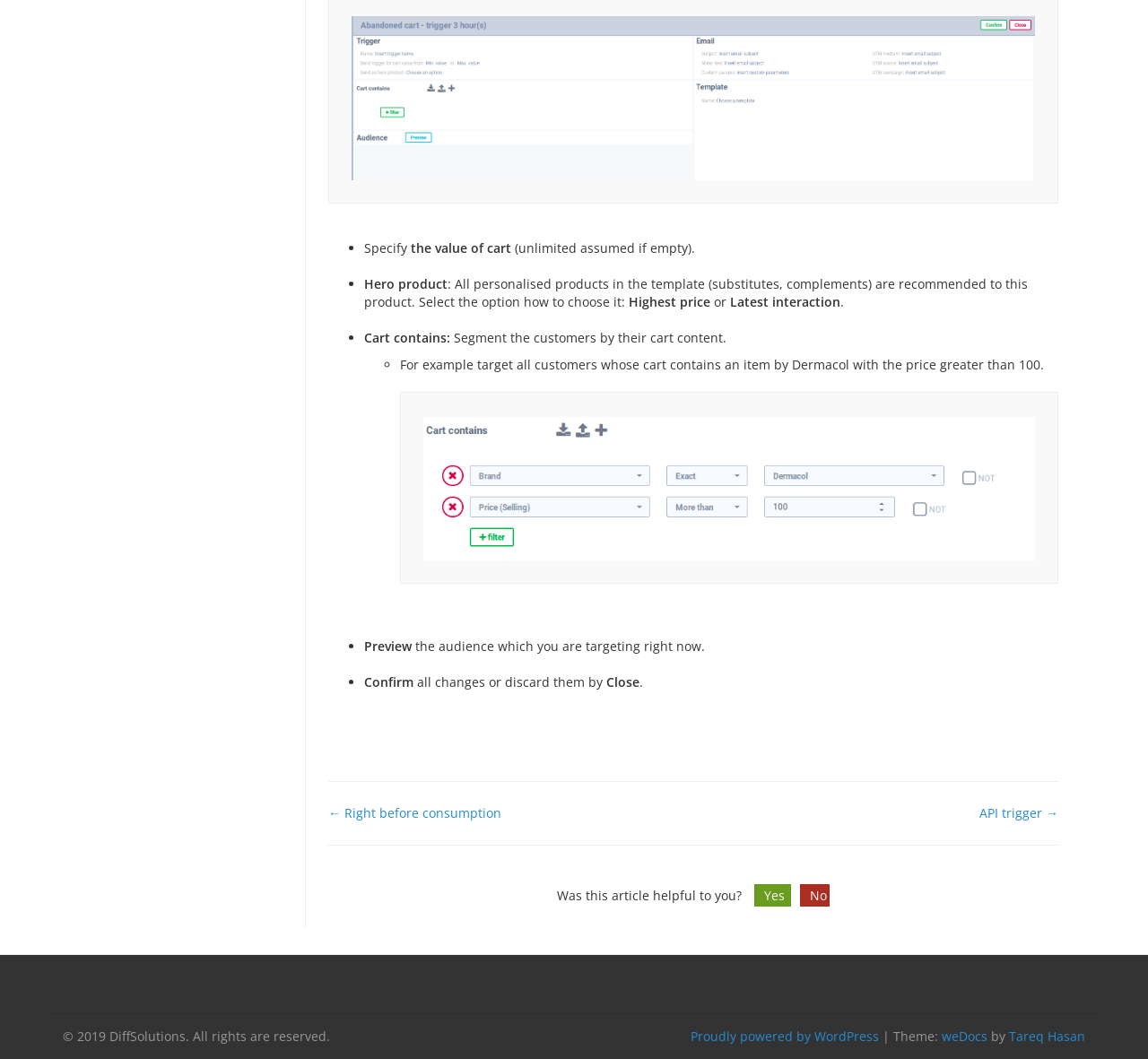Find the bounding box of the UI element described as: "Proudly powered by WordPress". The bounding box coordinates should be given as four float values between 0 and 1, i.e., [left, top, right, bottom].

[0.602, 0.97, 0.766, 0.986]